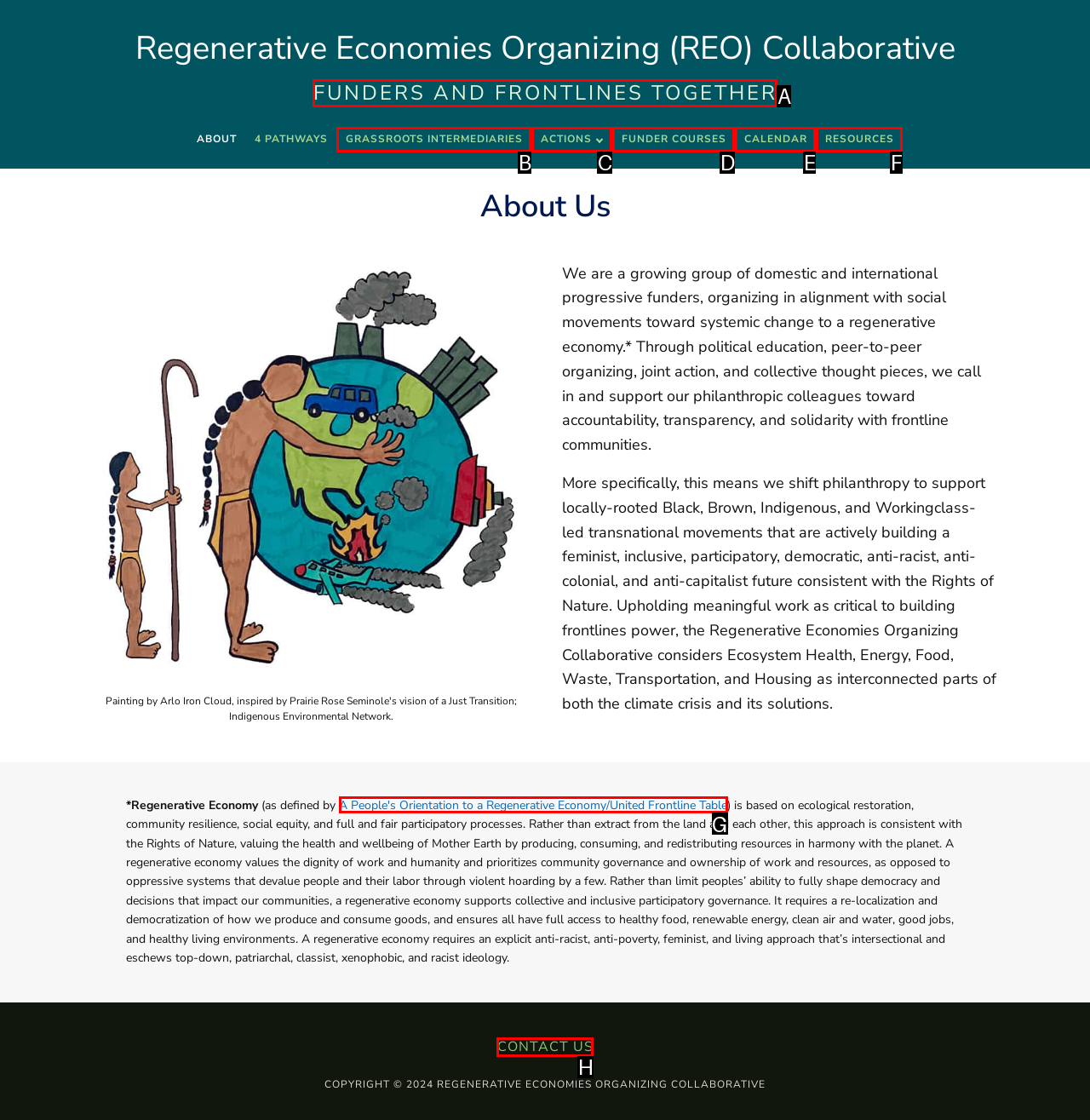Using the provided description: Funders and Frontlines Together, select the most fitting option and return its letter directly from the choices.

A